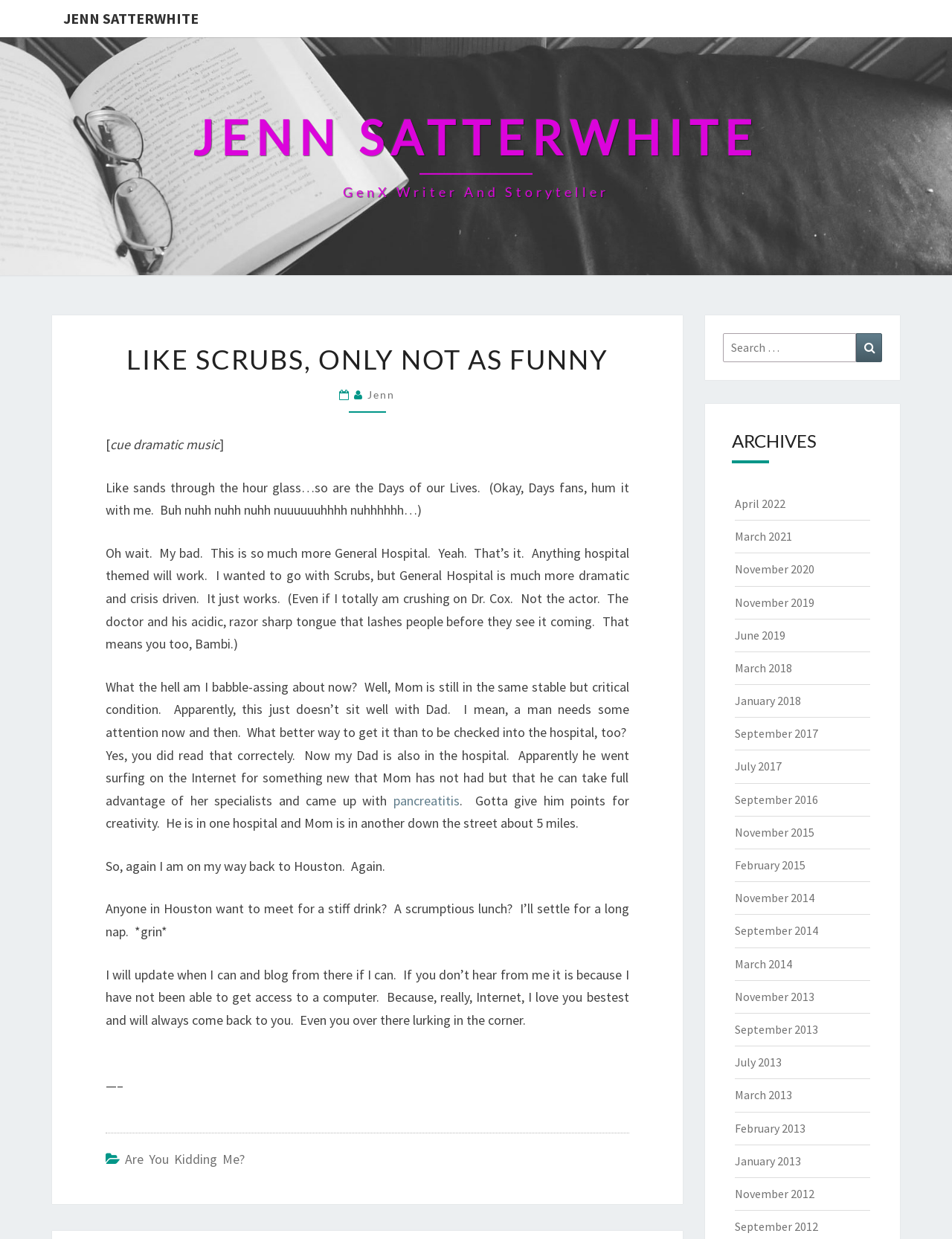Determine the bounding box coordinates (top-left x, top-left y, bottom-right x, bottom-right y) of the UI element described in the following text: title="Find on page" value="↻"

None